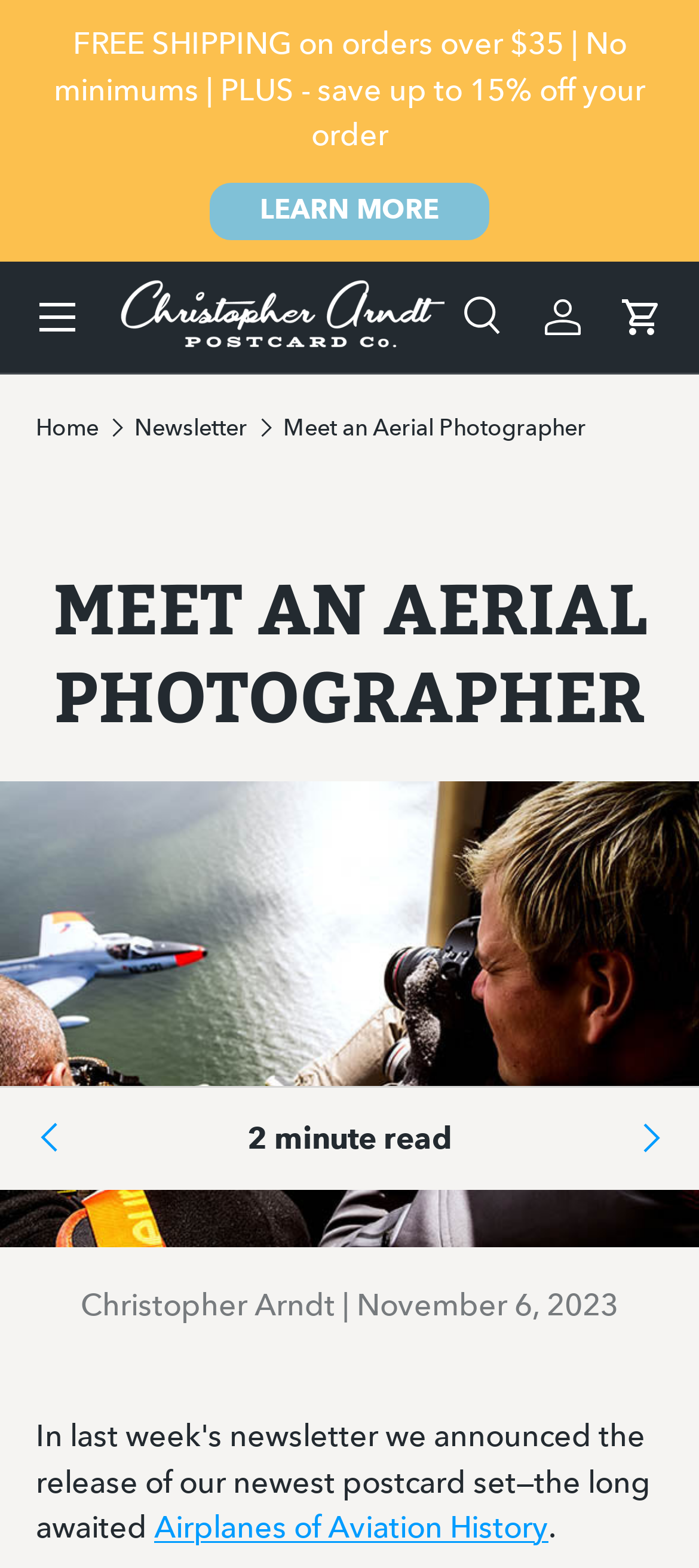Using the provided element description "alt="SM Mirror"", determine the bounding box coordinates of the UI element.

None